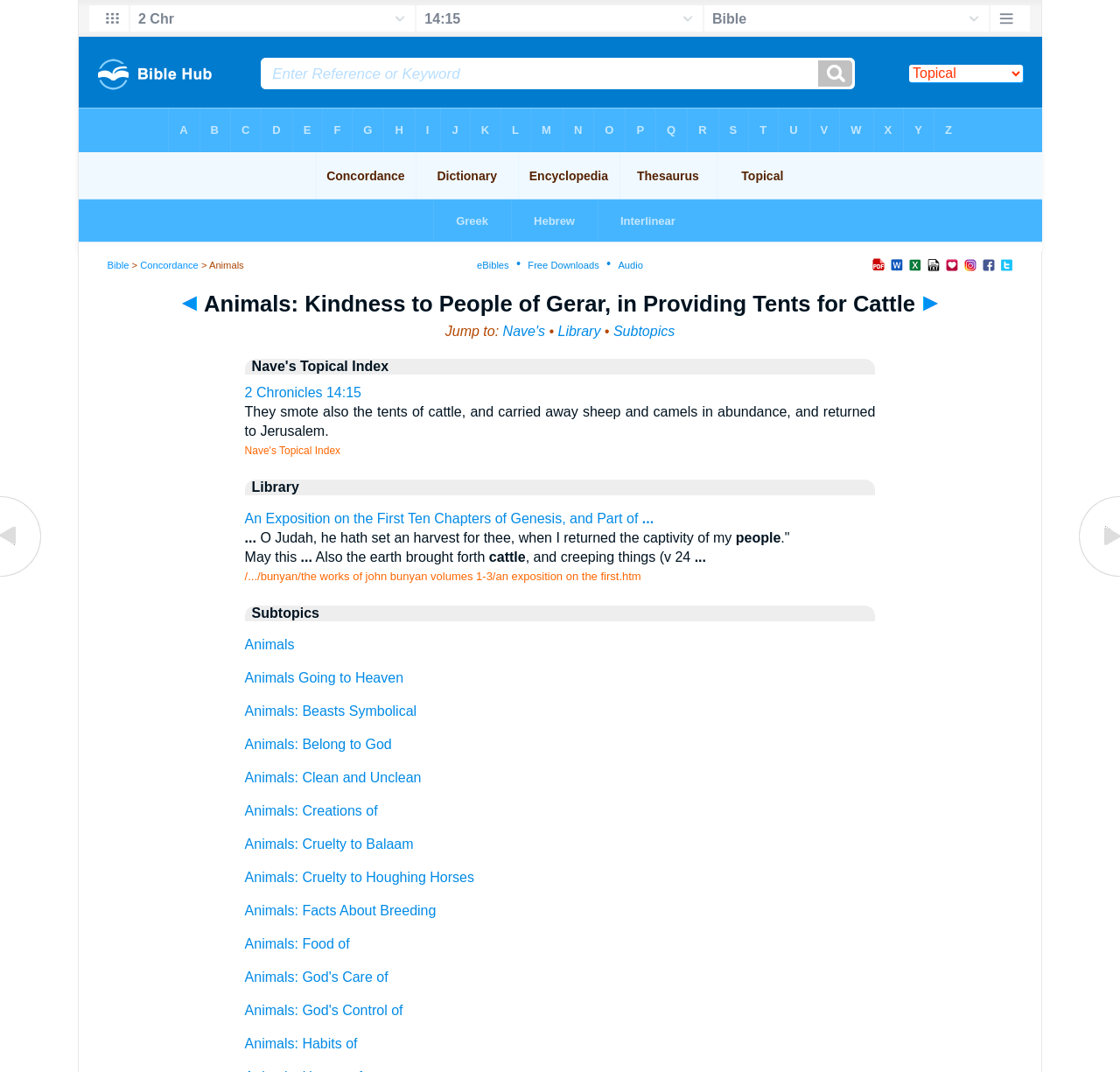Provide the bounding box coordinates of the HTML element described by the text: "Animals: Facts About Breeding".

[0.218, 0.842, 0.389, 0.856]